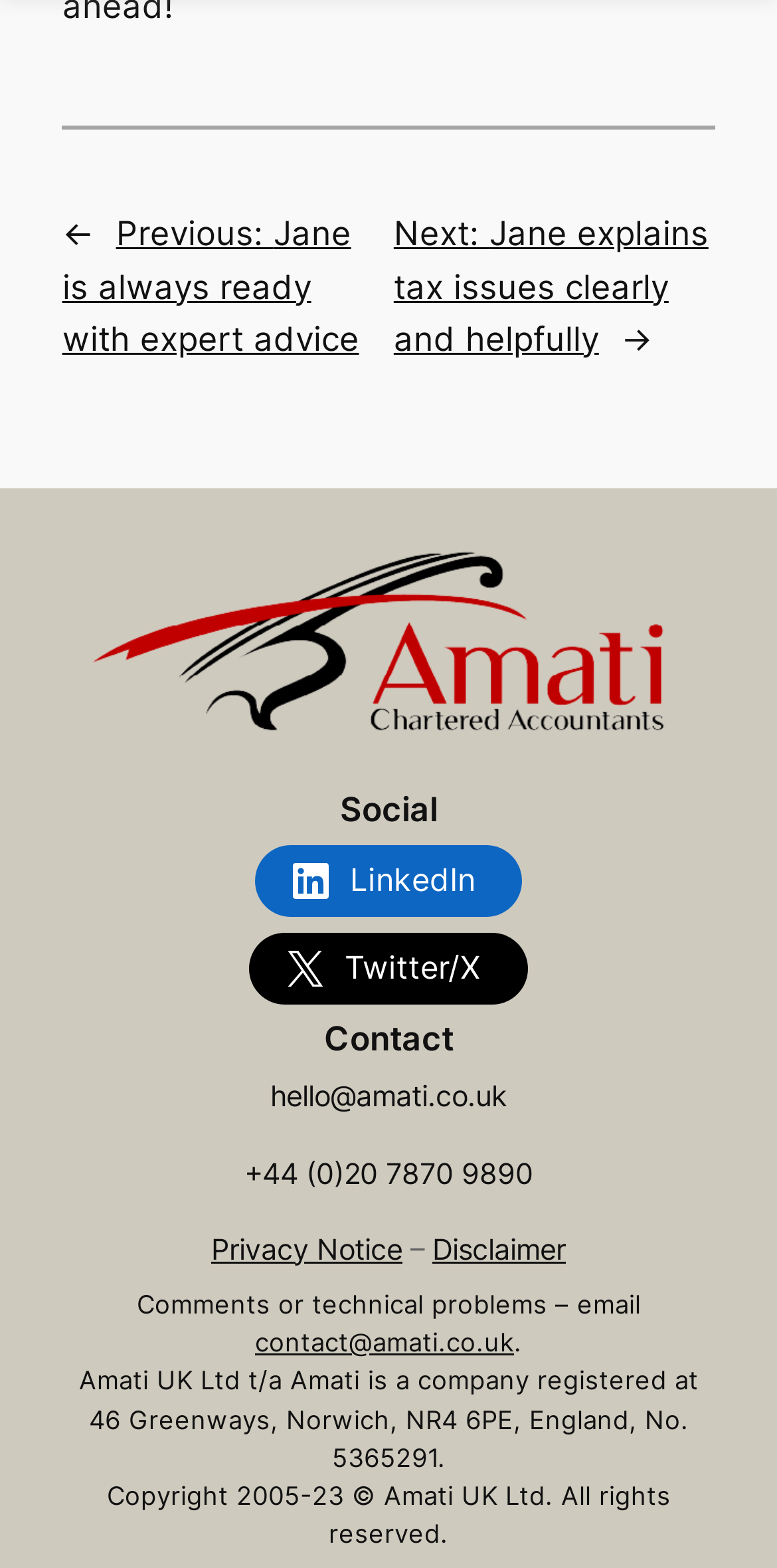Determine the bounding box coordinates of the region to click in order to accomplish the following instruction: "Visit Heart Breakfast Scotland". Provide the coordinates as four float numbers between 0 and 1, specifically [left, top, right, bottom].

None